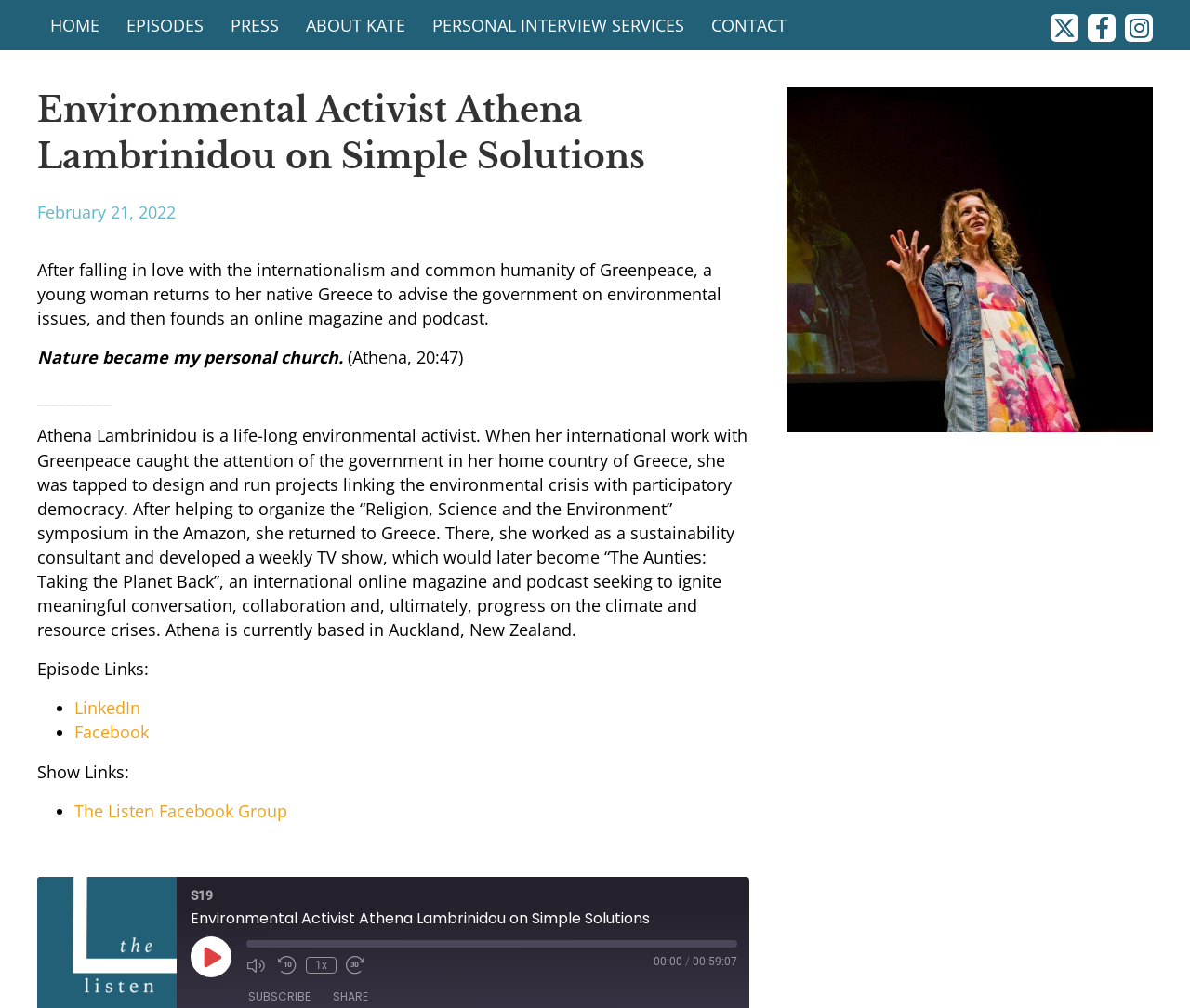Please specify the bounding box coordinates of the clickable region to carry out the following instruction: "Subscribe to the podcast". The coordinates should be four float numbers between 0 and 1, in the format [left, top, right, bottom].

[0.201, 0.98, 0.269, 0.999]